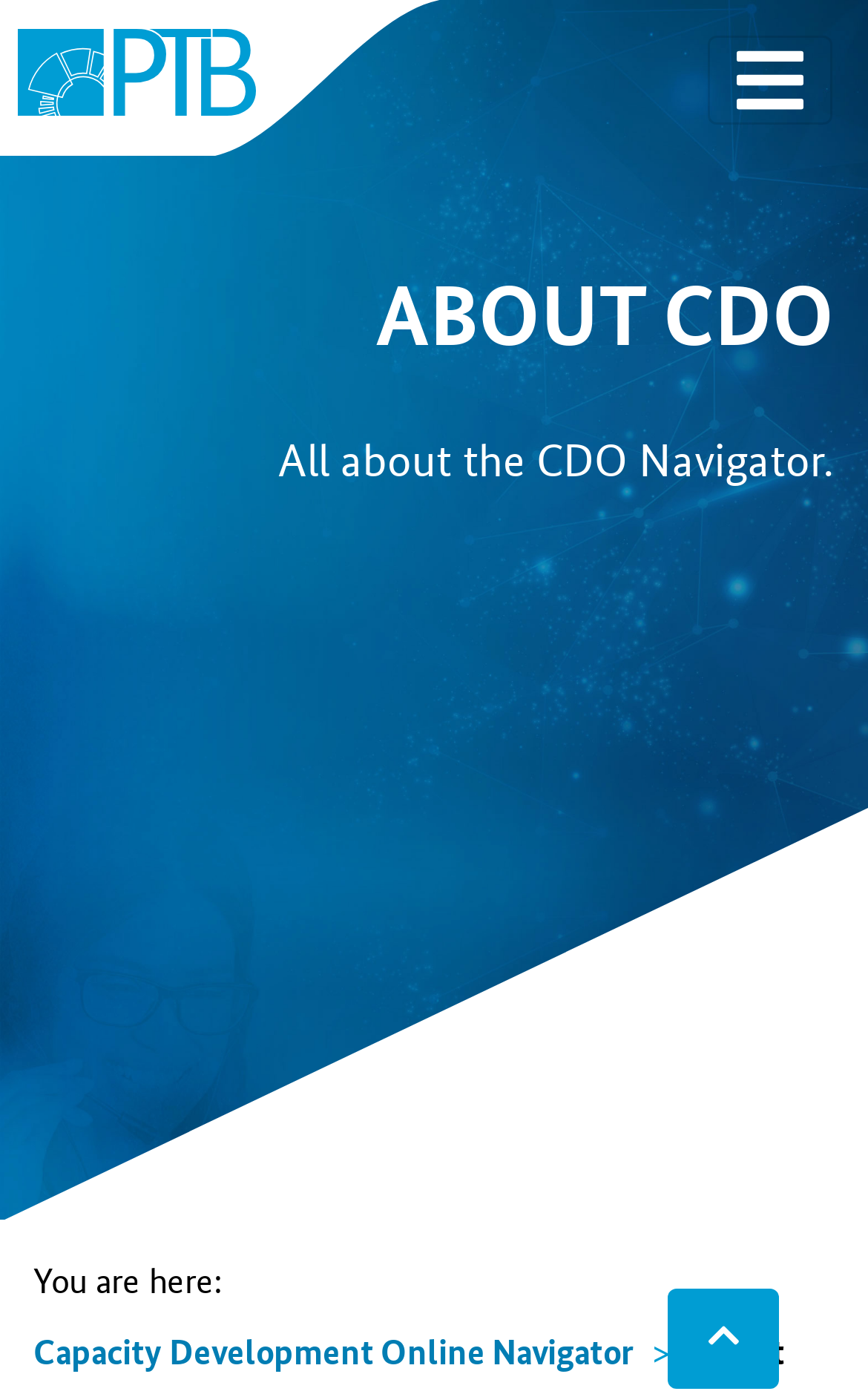Create an in-depth description of the webpage, covering main sections.

The webpage is about PTB Capacity Development Online, specifically the "About" section. At the top-right corner, there is a link with an icon represented by '\uf077'. On the top-left corner, there is a logo image. Next to the logo, there is a button to toggle navigation.

Below the logo and navigation button, there is a prominent heading "ABOUT CDO" that spans almost the entire width of the page. Underneath the heading, there is a paragraph of text that provides an introduction to the CDO Navigator, stating "All about the CDO Navigator."

At the bottom of the page, there is a breadcrumbs section that indicates the current location, with the text "You are here:". This section contains two links, "Capacity Development Online Navigator" and "About", which are likely navigation links to other sections of the website. The "About" link is currently active, indicating that the user is on the "About" page.